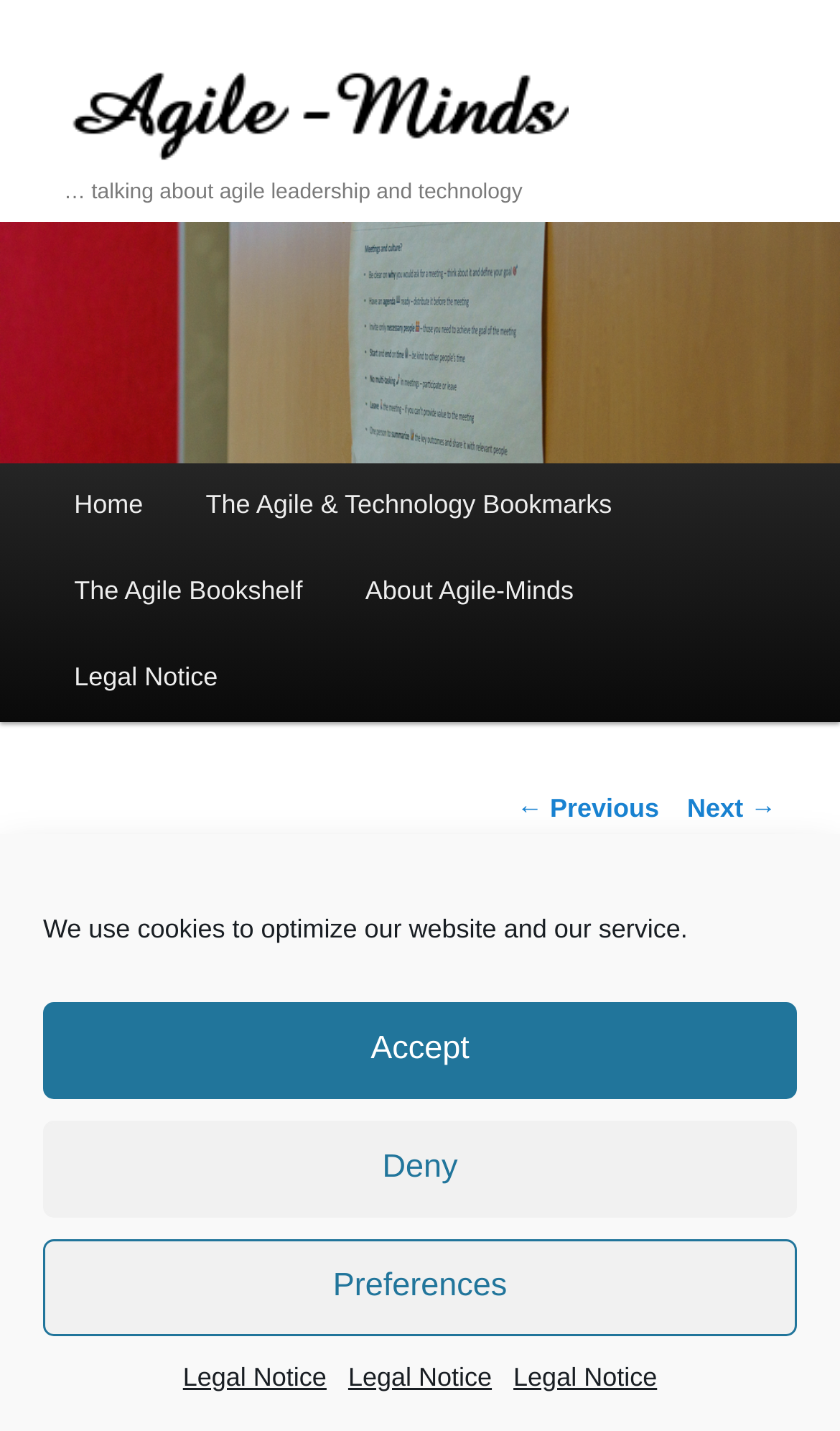How many navigation links are there?
Using the image as a reference, answer the question with a short word or phrase.

2